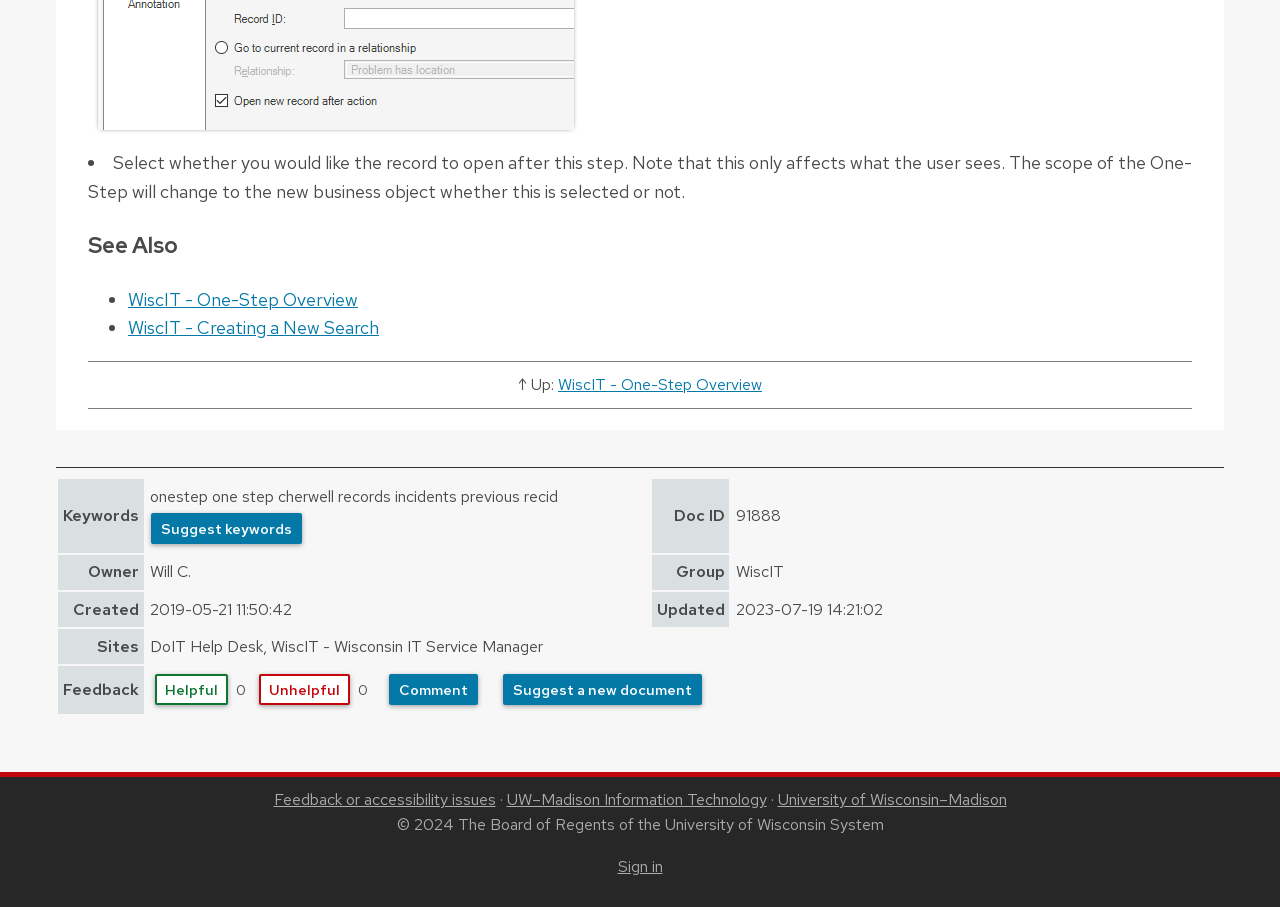Highlight the bounding box coordinates of the element you need to click to perform the following instruction: "Follow the 'WiscIT - One-Step Overview' link."

[0.1, 0.317, 0.28, 0.342]